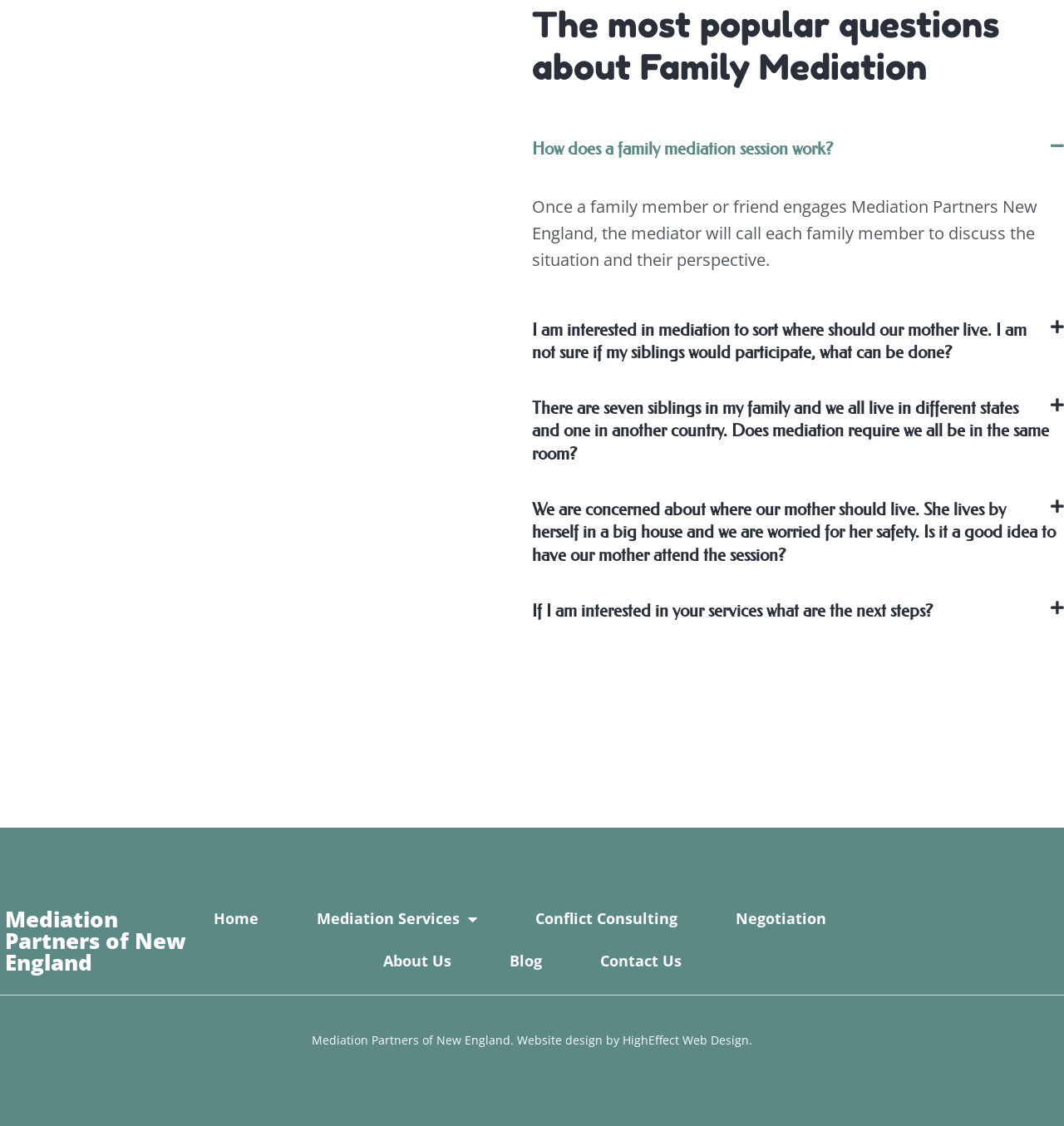Using the given element description, provide the bounding box coordinates (top-left x, top-left y, bottom-right x, bottom-right y) for the corresponding UI element in the screenshot: Download my app Captionista

None